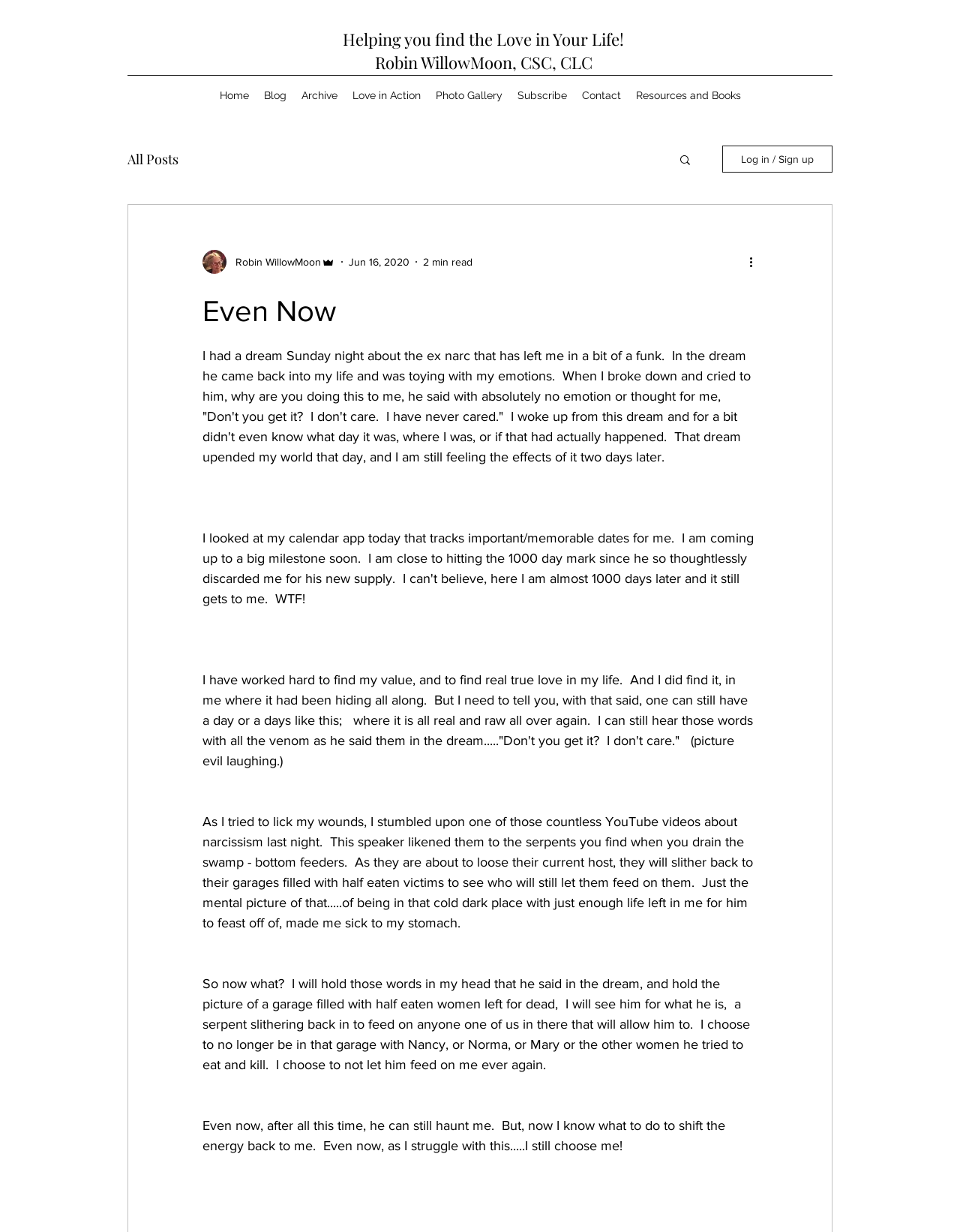What is the author's profession?
Using the image as a reference, answer the question in detail.

The author's profession can be inferred from the text 'Robin WillowMoon, CSC, CLC' which suggests that the author is a certified coach.